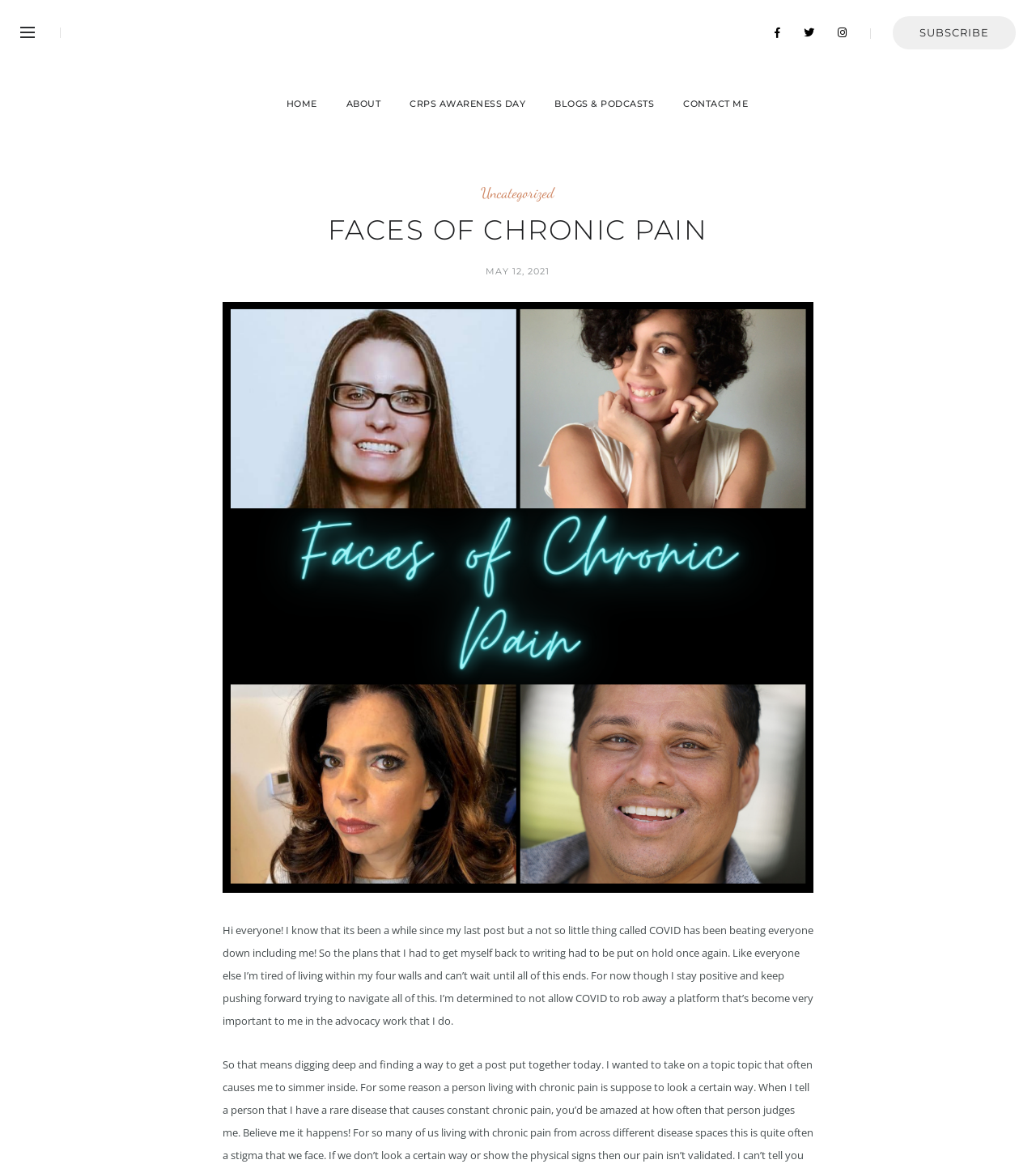Identify the bounding box of the HTML element described as: "ABOUT".

[0.321, 0.065, 0.382, 0.113]